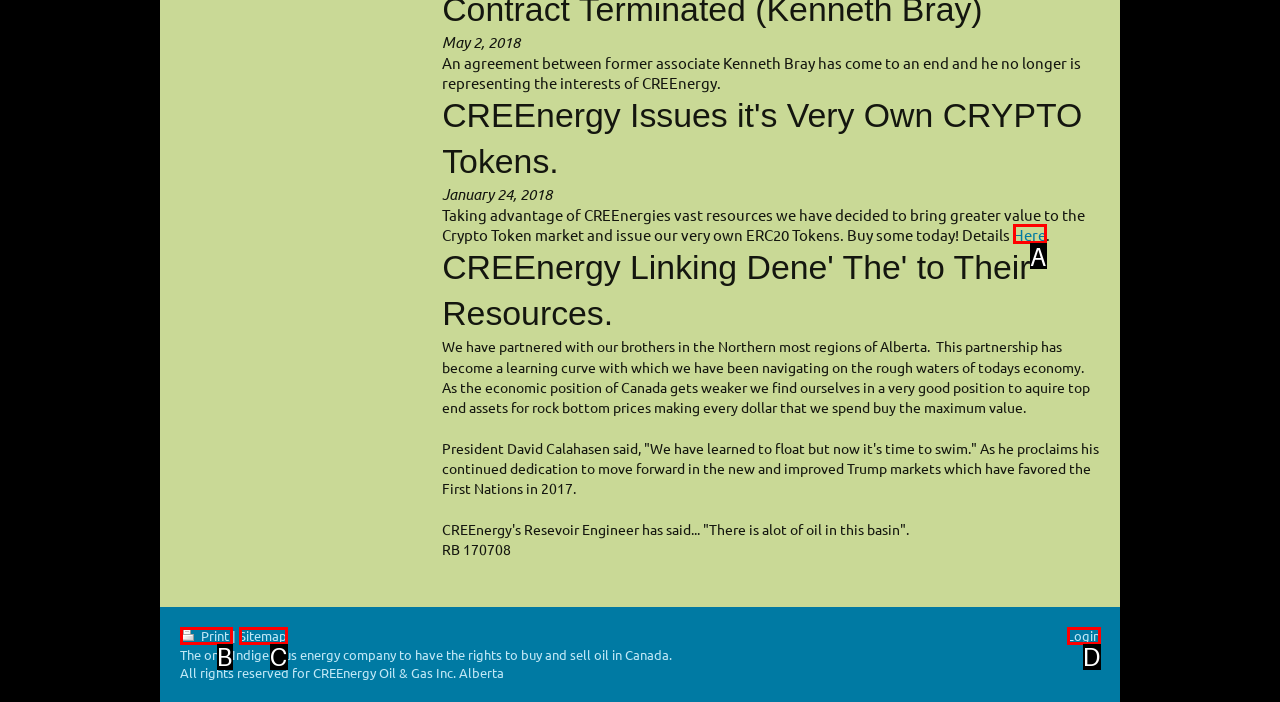Using the given description: Sitemap, identify the HTML element that corresponds best. Answer with the letter of the correct option from the available choices.

C